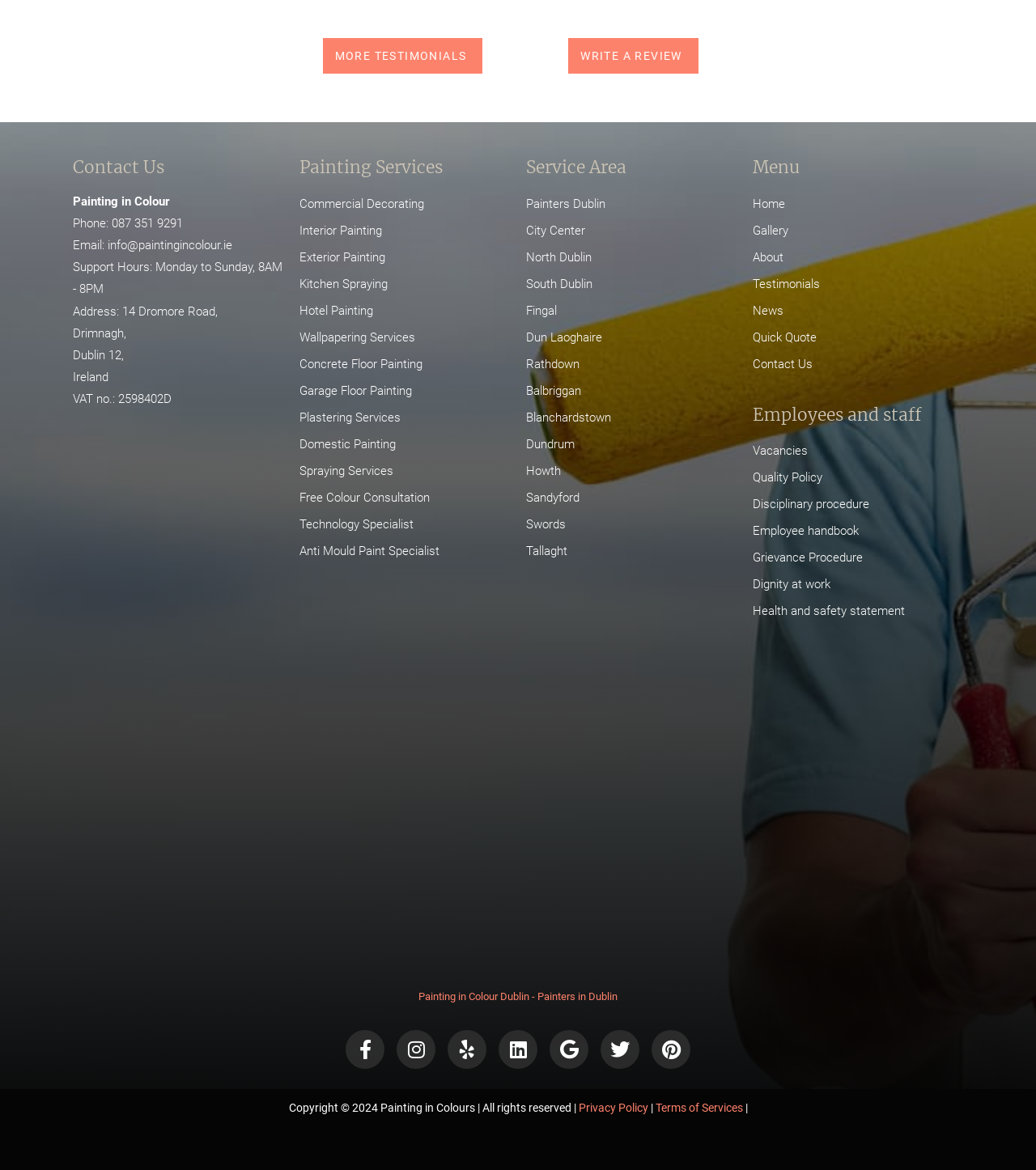Given the description of the UI element: "Terms of Services", predict the bounding box coordinates in the form of [left, top, right, bottom], with each value being a float between 0 and 1.

[0.632, 0.942, 0.717, 0.953]